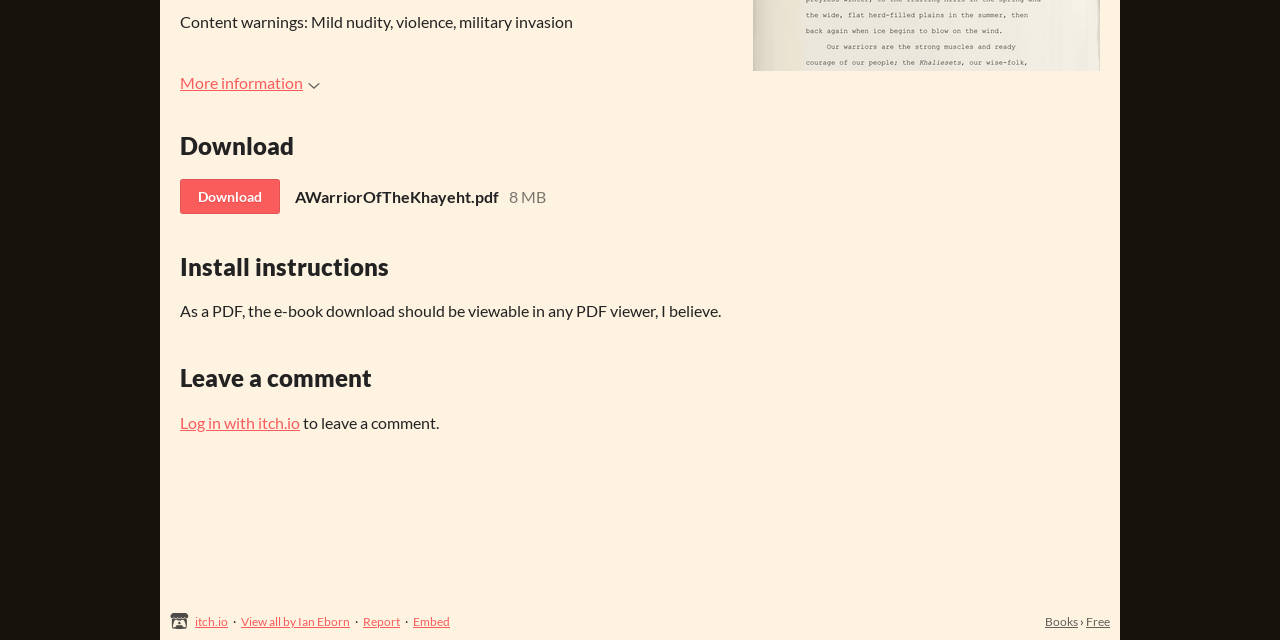Identify the bounding box coordinates for the UI element described as: "parent_node: itch.io". The coordinates should be provided as four floats between 0 and 1: [left, top, right, bottom].

[0.133, 0.958, 0.152, 0.984]